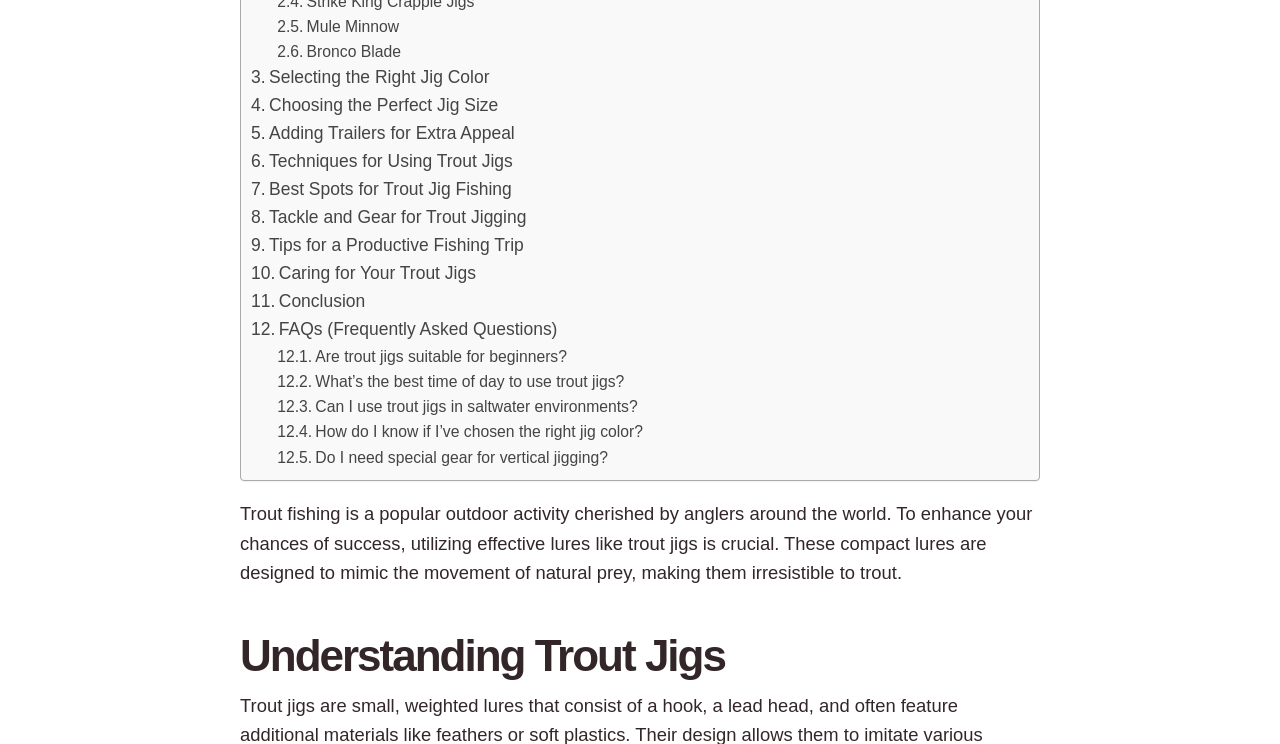Find the bounding box coordinates of the area to click in order to follow the instruction: "Check 'FAQs (Frequently Asked Questions)'".

[0.196, 0.425, 0.435, 0.462]